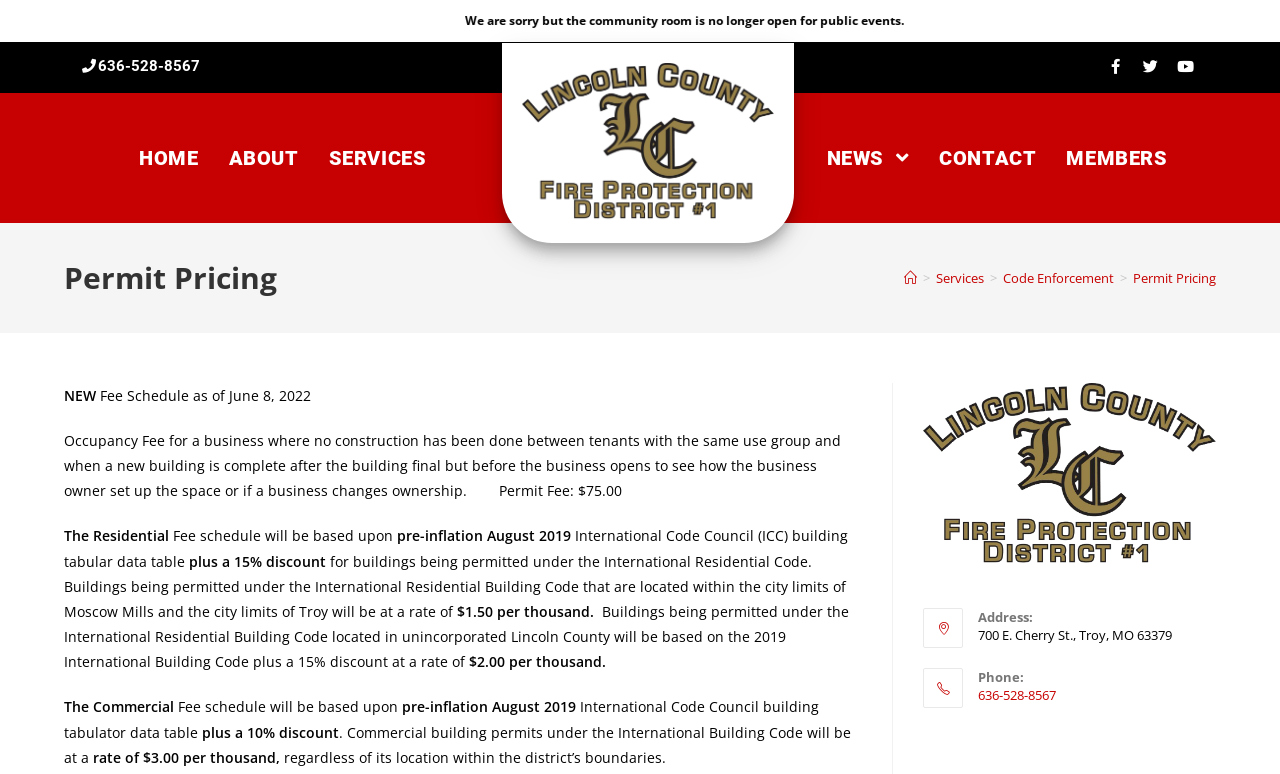What is the discount rate for commercial building permits?
Analyze the image and provide a thorough answer to the question.

The answer can be found in the section 'Permit Pricing' where it is stated that 'The Commercial Fee schedule will be based upon pre-inflation August 2019 International Code Council building tabular data table plus a 10% discount'.